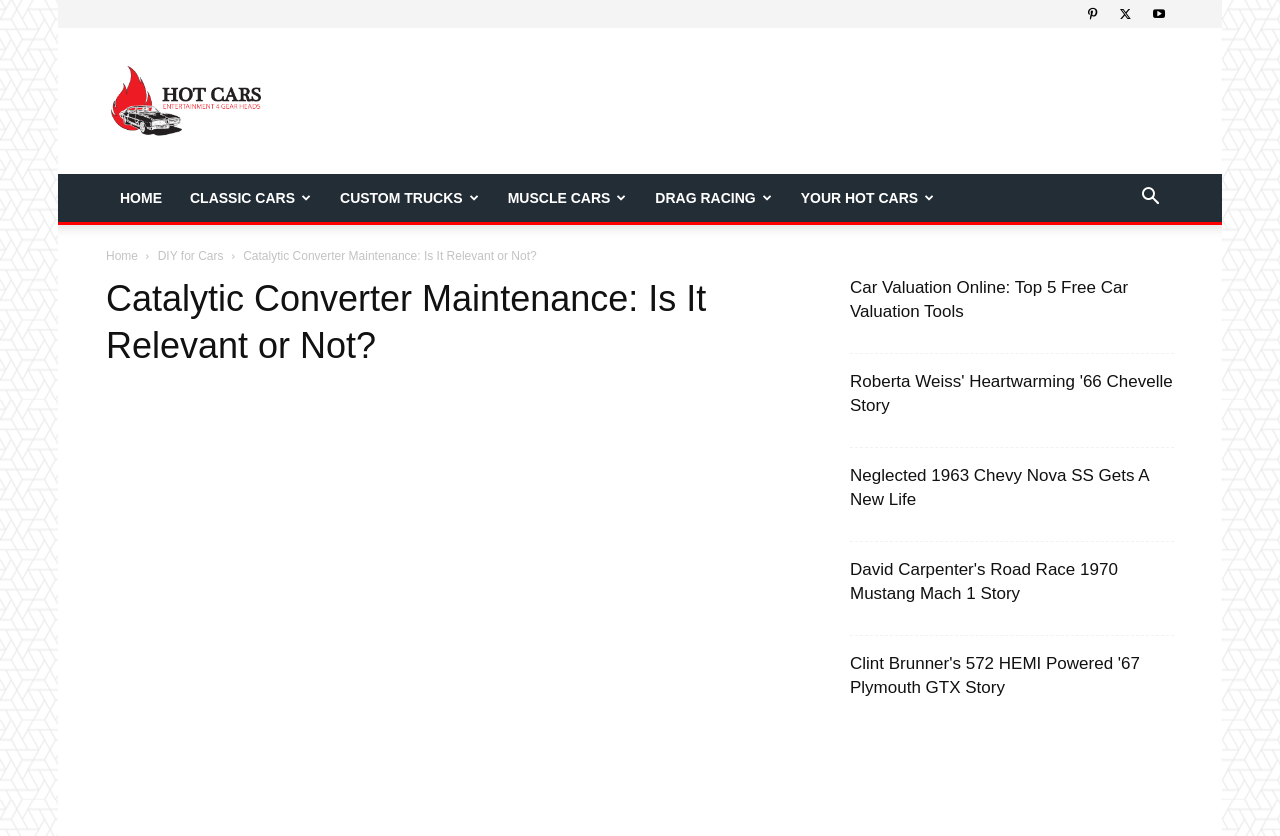Answer the question below using just one word or a short phrase: 
How many related articles are listed in the complementary section?

5